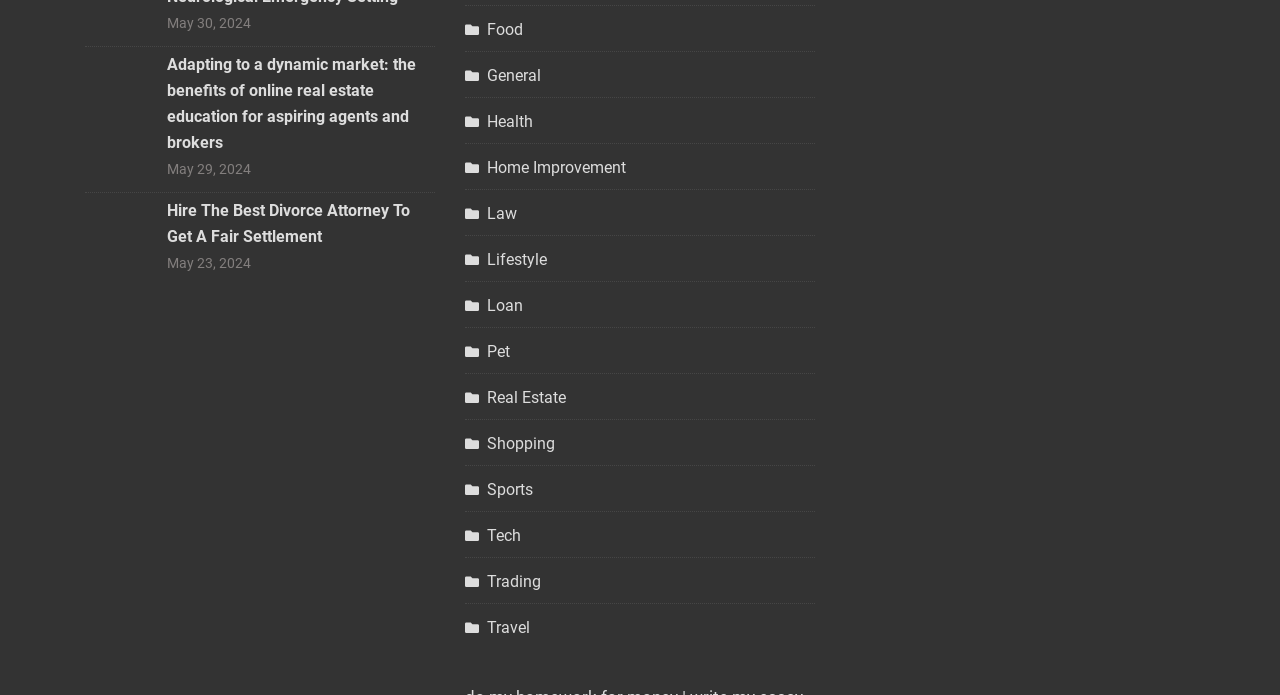Please find the bounding box coordinates of the element that you should click to achieve the following instruction: "learn about home improvement". The coordinates should be presented as four float numbers between 0 and 1: [left, top, right, bottom].

[0.363, 0.218, 0.489, 0.264]